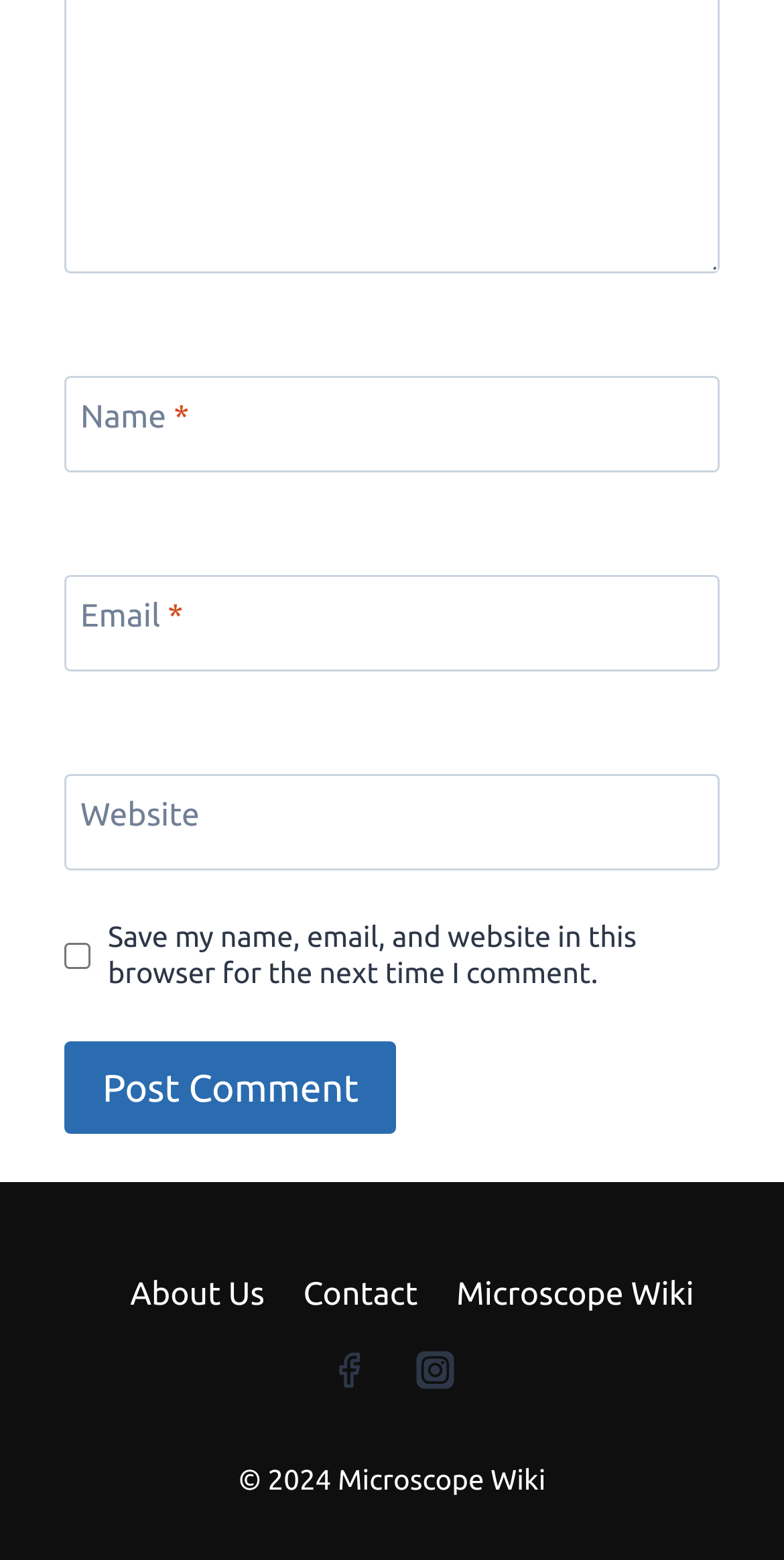Please reply to the following question using a single word or phrase: 
How many social media links are there?

2